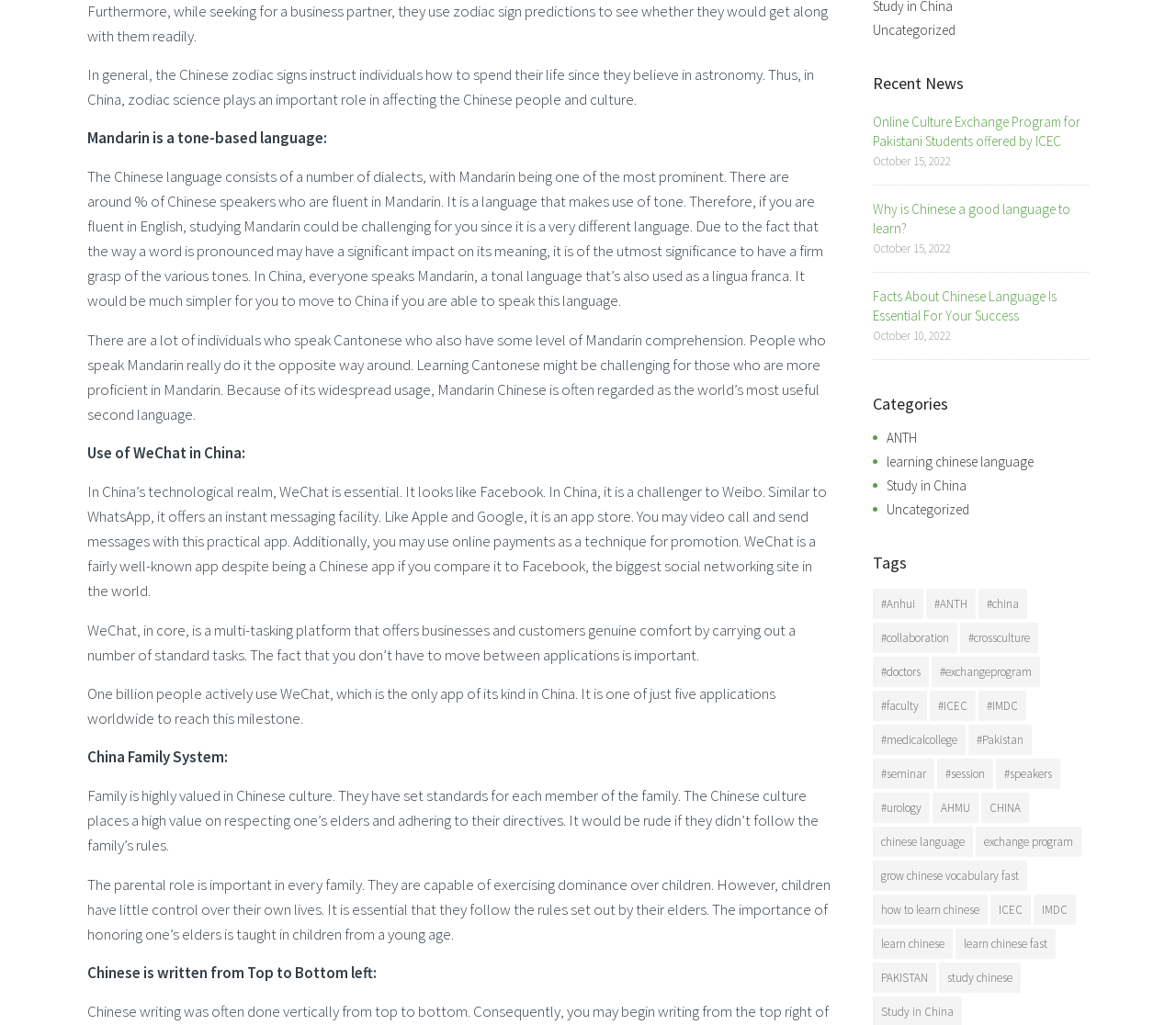Highlight the bounding box coordinates of the element you need to click to perform the following instruction: "Check out '#Anhui'."

[0.742, 0.574, 0.785, 0.604]